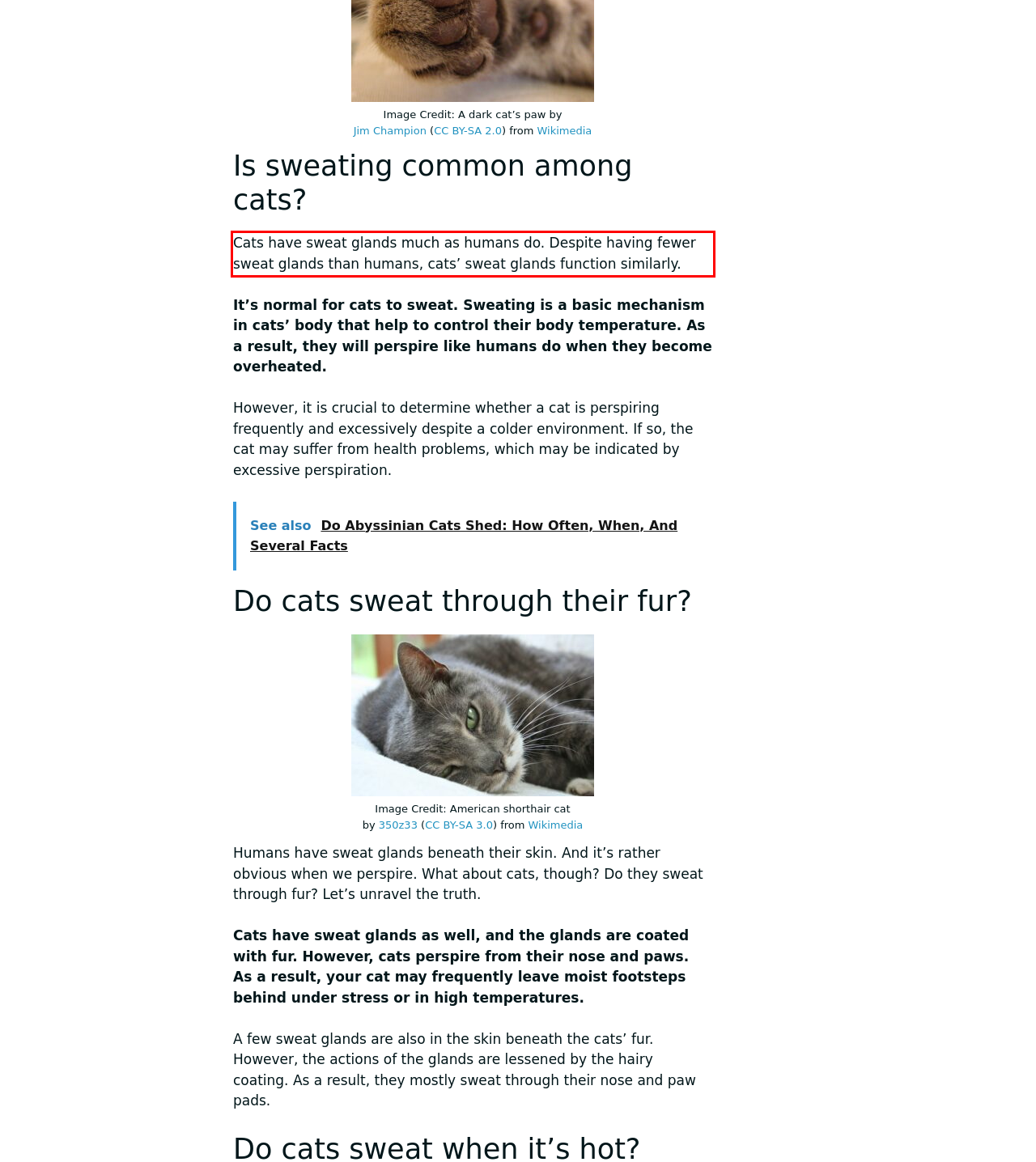Please extract the text content from the UI element enclosed by the red rectangle in the screenshot.

Cats have sweat glands much as humans do. Despite having fewer sweat glands than humans, cats’ sweat glands function similarly.